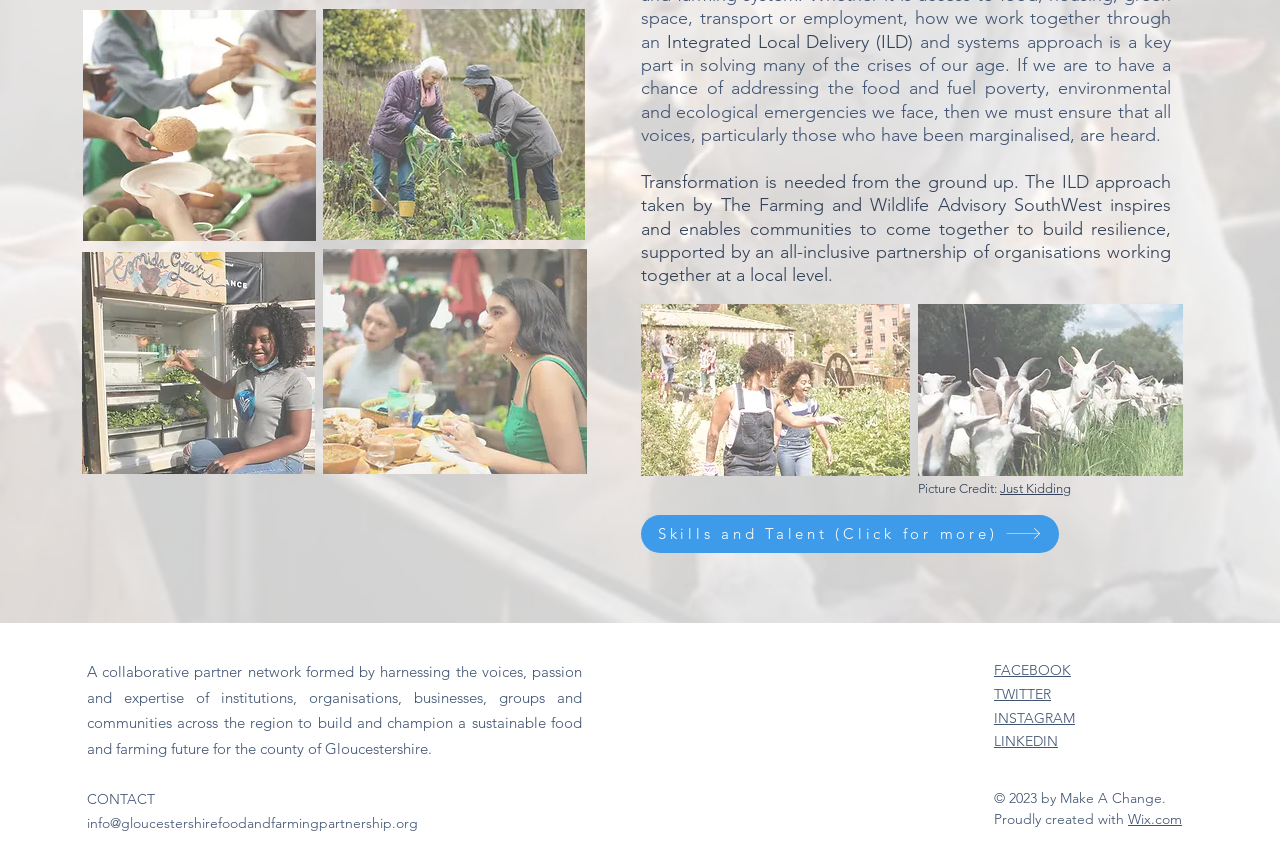From the screenshot, find the bounding box of the UI element matching this description: "Just Kidding". Supply the bounding box coordinates in the form [left, top, right, bottom], each a float between 0 and 1.

[0.781, 0.562, 0.837, 0.579]